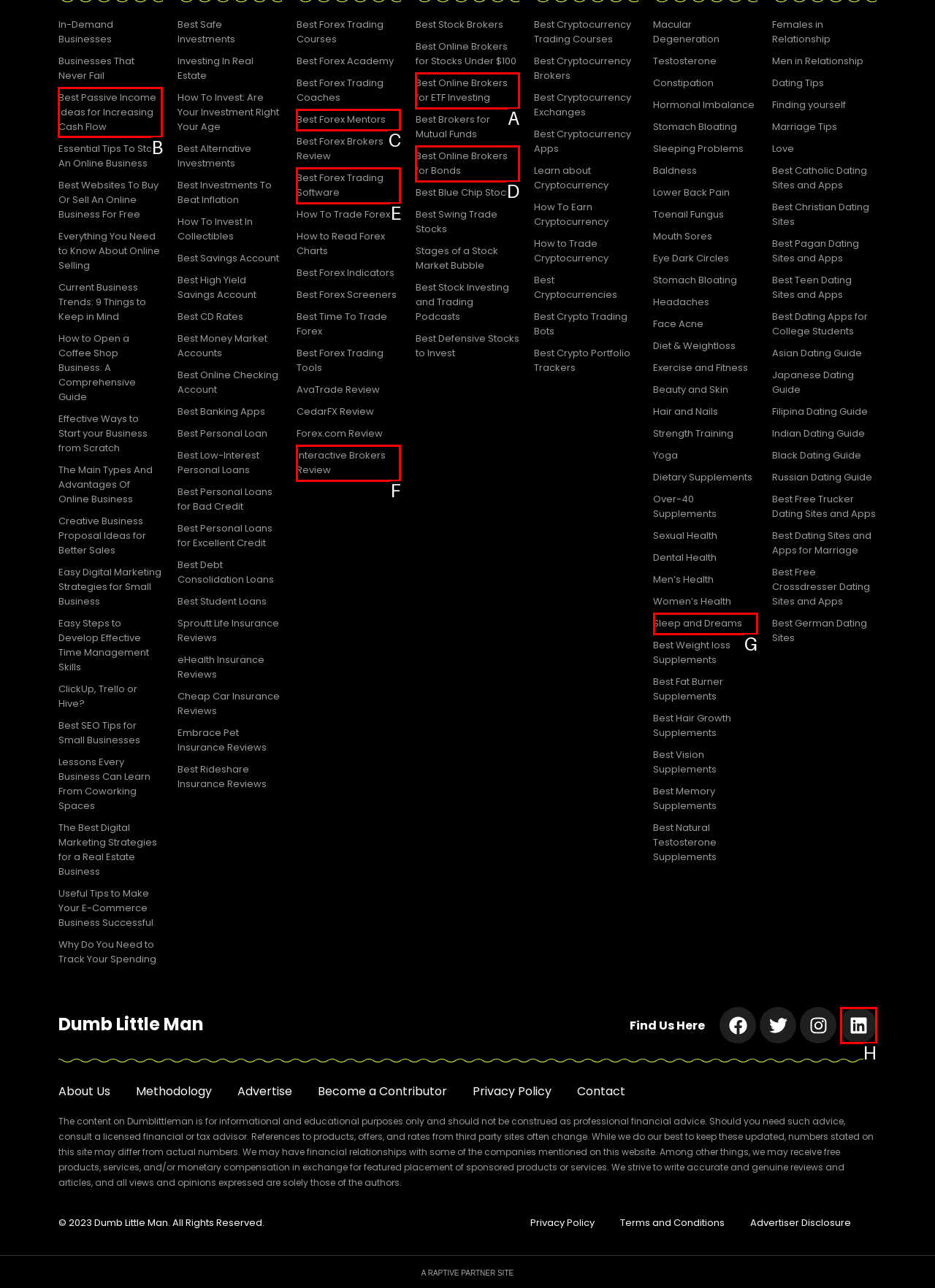Identify the correct lettered option to click in order to perform this task: Read about 'Best Passive Income Ideas for Increasing Cash Flow'. Respond with the letter.

B